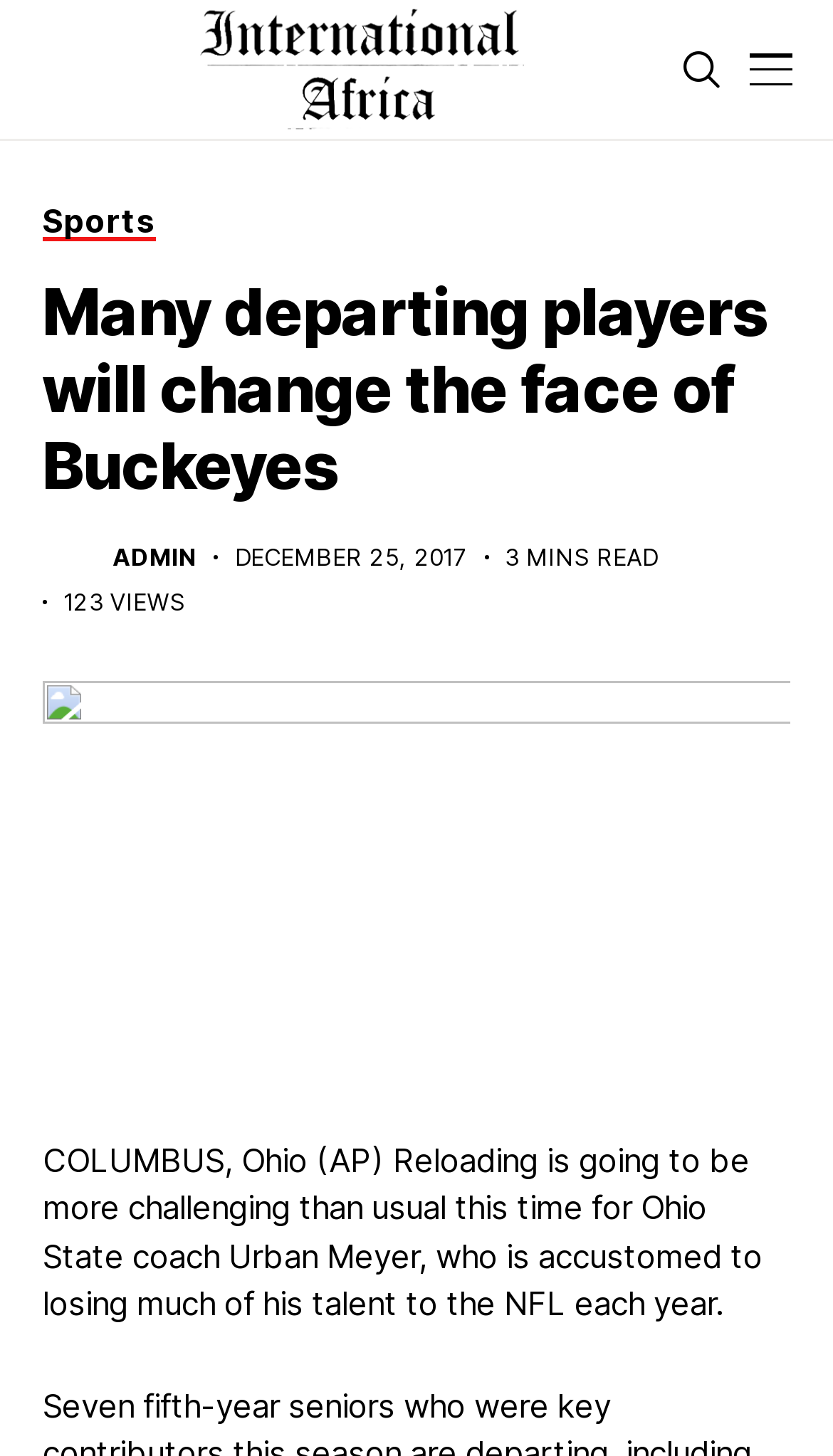Convey a detailed summary of the webpage, mentioning all key elements.

The webpage appears to be a news article about Ohio State football. At the top, there is a heading that reads "Many departing players will change the face of Buckeyes". Below the heading, there are three links: one with no text, another labeled "Sports", and a third labeled "ADMIN". To the right of these links, there are three lines of text: "DECEMBER 25, 2017", "3 MINS READ", and "123 VIEWS". 

The main content of the article is a paragraph of text that starts with "COLUMBUS, Ohio (AP) Reloading is going to be more challenging than usual this time for Ohio State coach Urban Meyer, who is accustomed to losing much of his talent to the NFL each year." This paragraph is positioned below the links and the date/read time/views information.